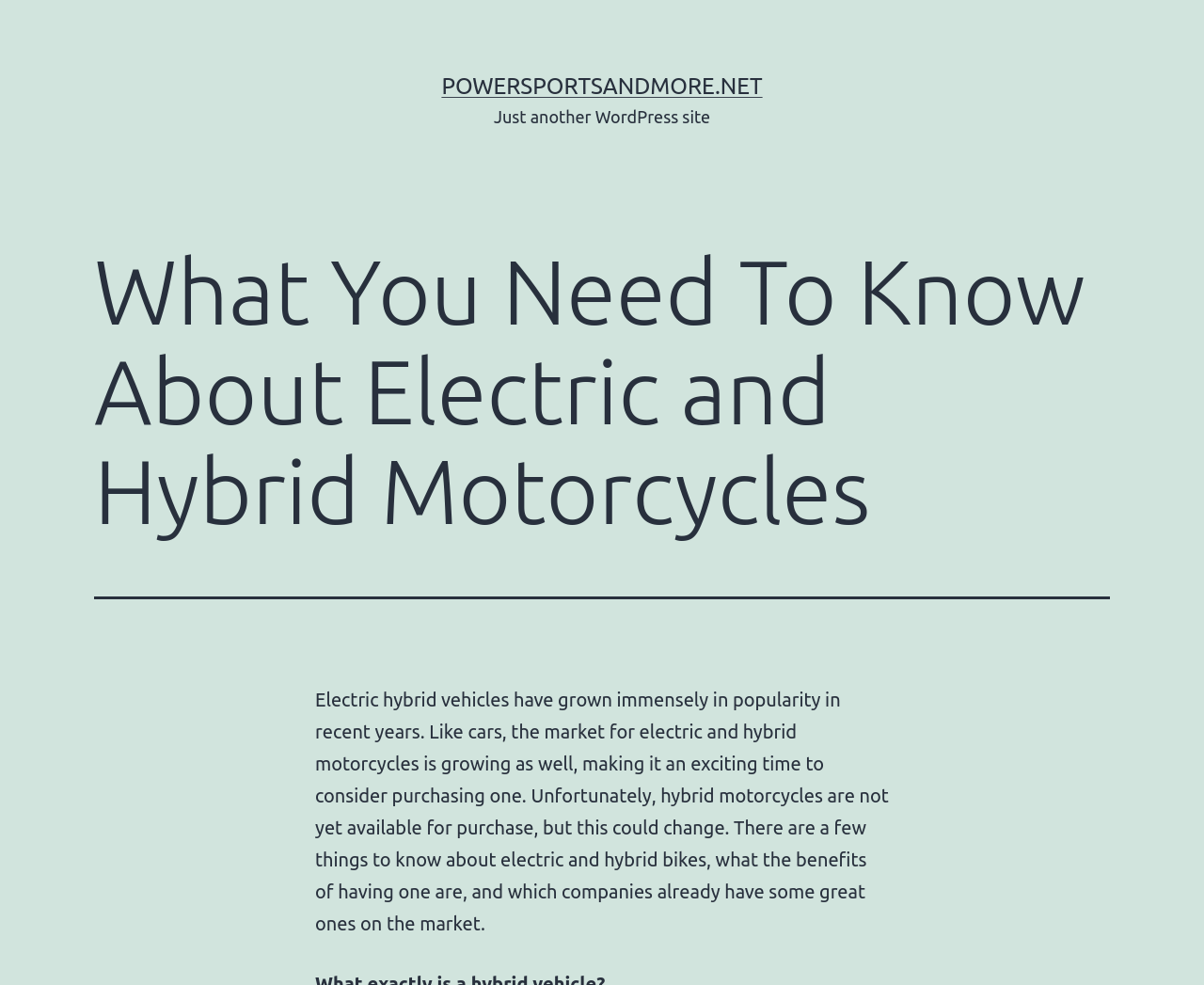Show the bounding box coordinates for the HTML element described as: "powersportsandmore.net".

[0.367, 0.074, 0.633, 0.1]